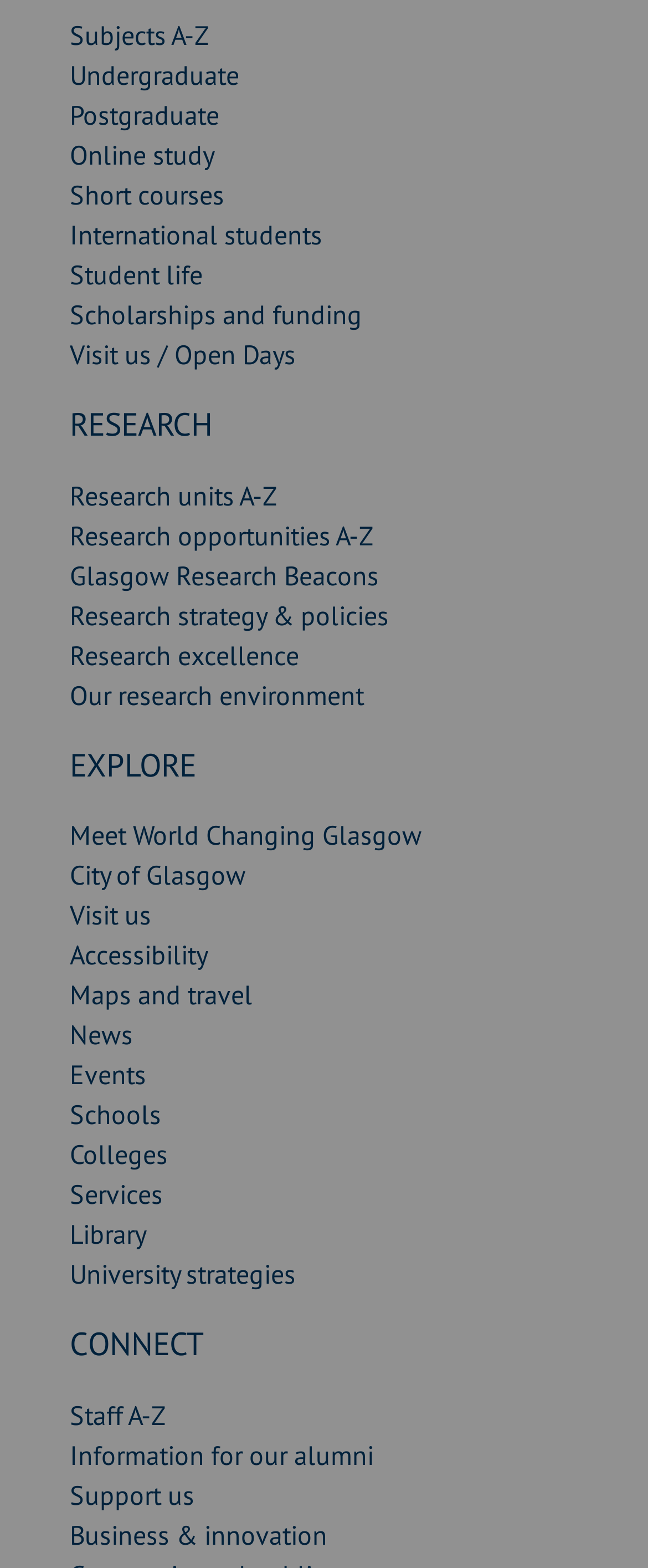Highlight the bounding box coordinates of the element you need to click to perform the following instruction: "Check the news."

[0.108, 0.649, 0.205, 0.671]